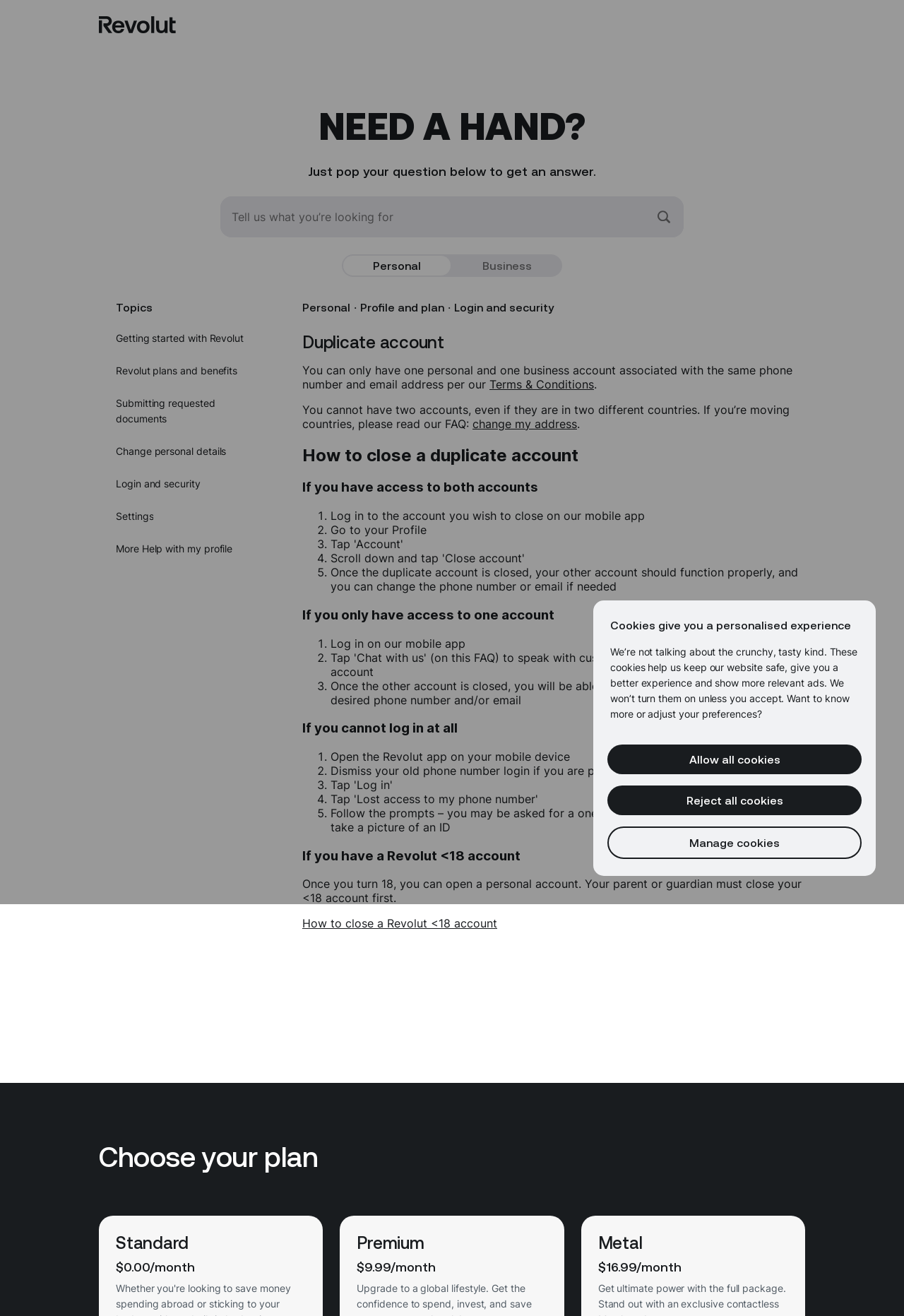Locate the bounding box coordinates of the clickable region to complete the following instruction: "Search for an answer."

[0.256, 0.158, 0.725, 0.171]